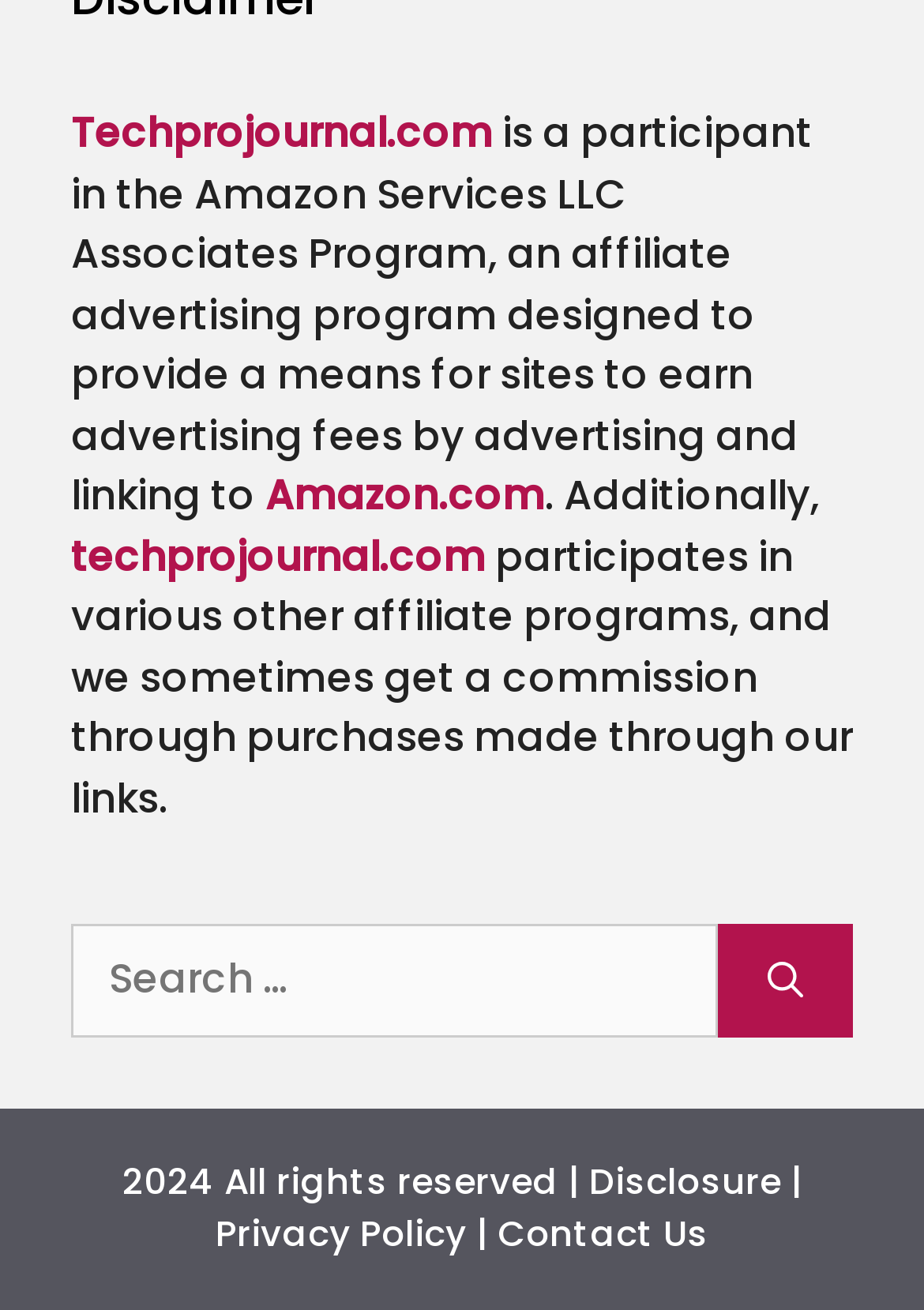Using the information in the image, give a comprehensive answer to the question: 
What year is the copyright for?

The copyright information is located at the bottom of the webpage, where it says '2024 All rights reserved'. This indicates that the copyright is for the year 2024.